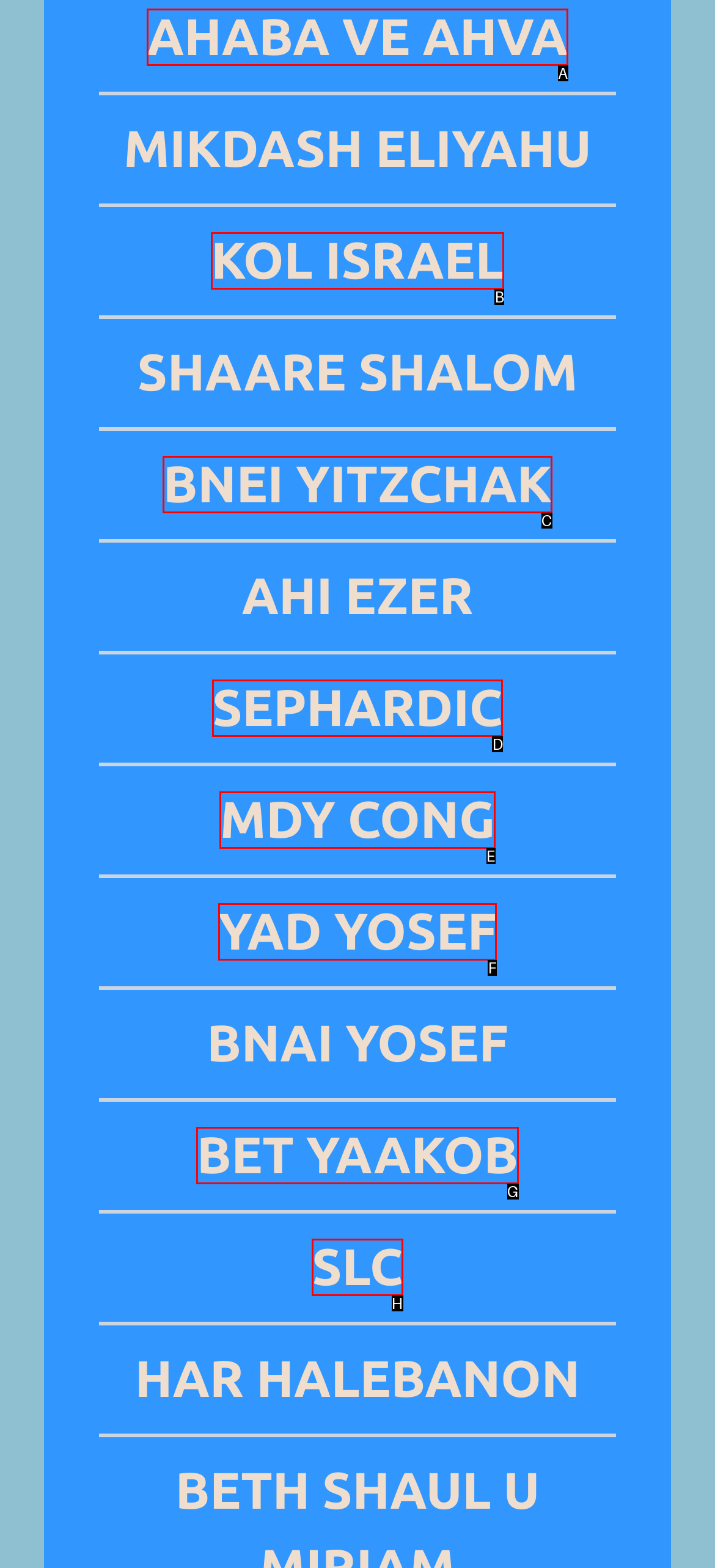Tell me which one HTML element I should click to complete this task: Check out BNEI YITZCHAK Answer with the option's letter from the given choices directly.

C